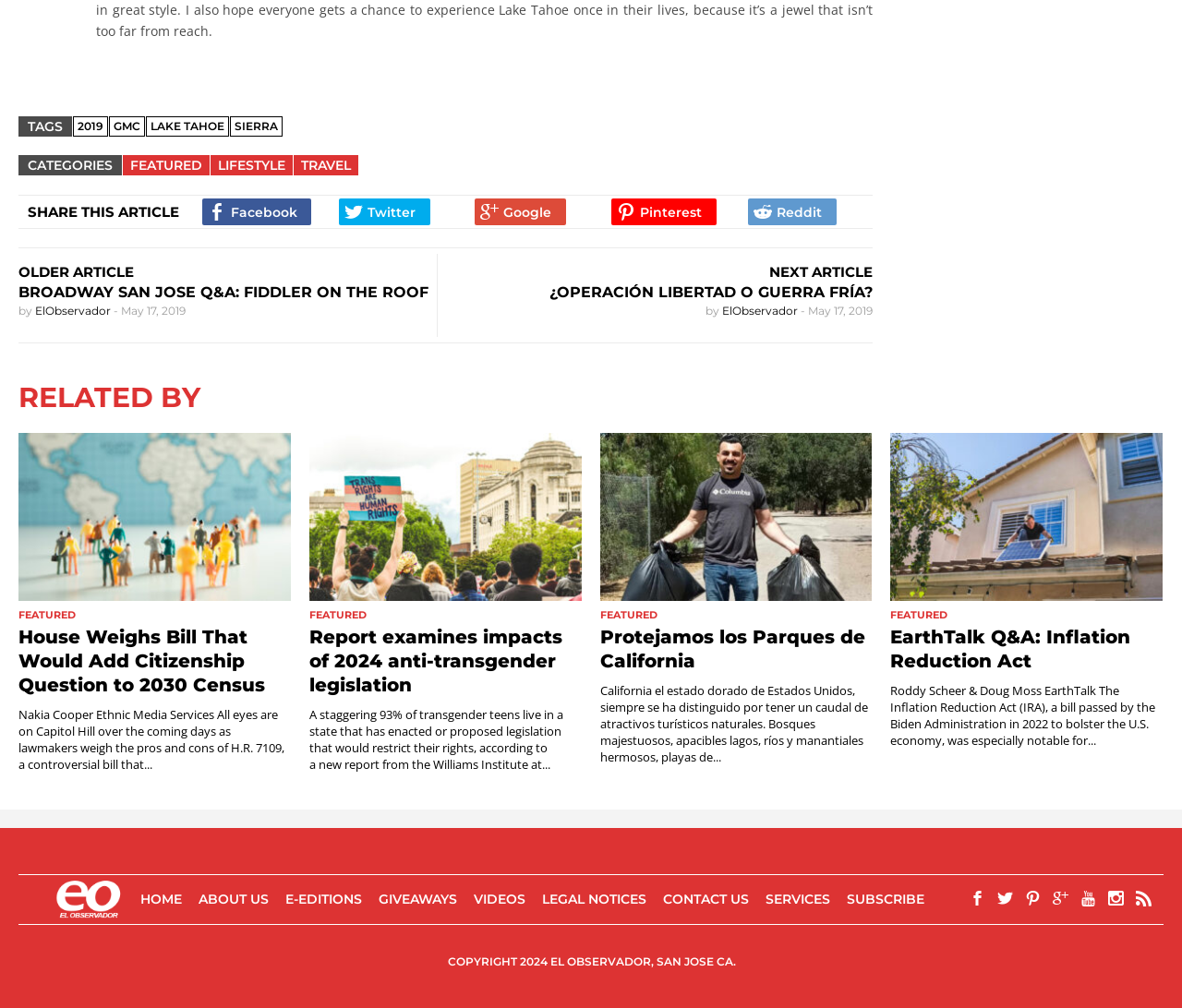Please find the bounding box coordinates of the element's region to be clicked to carry out this instruction: "Click Volunteer".

None